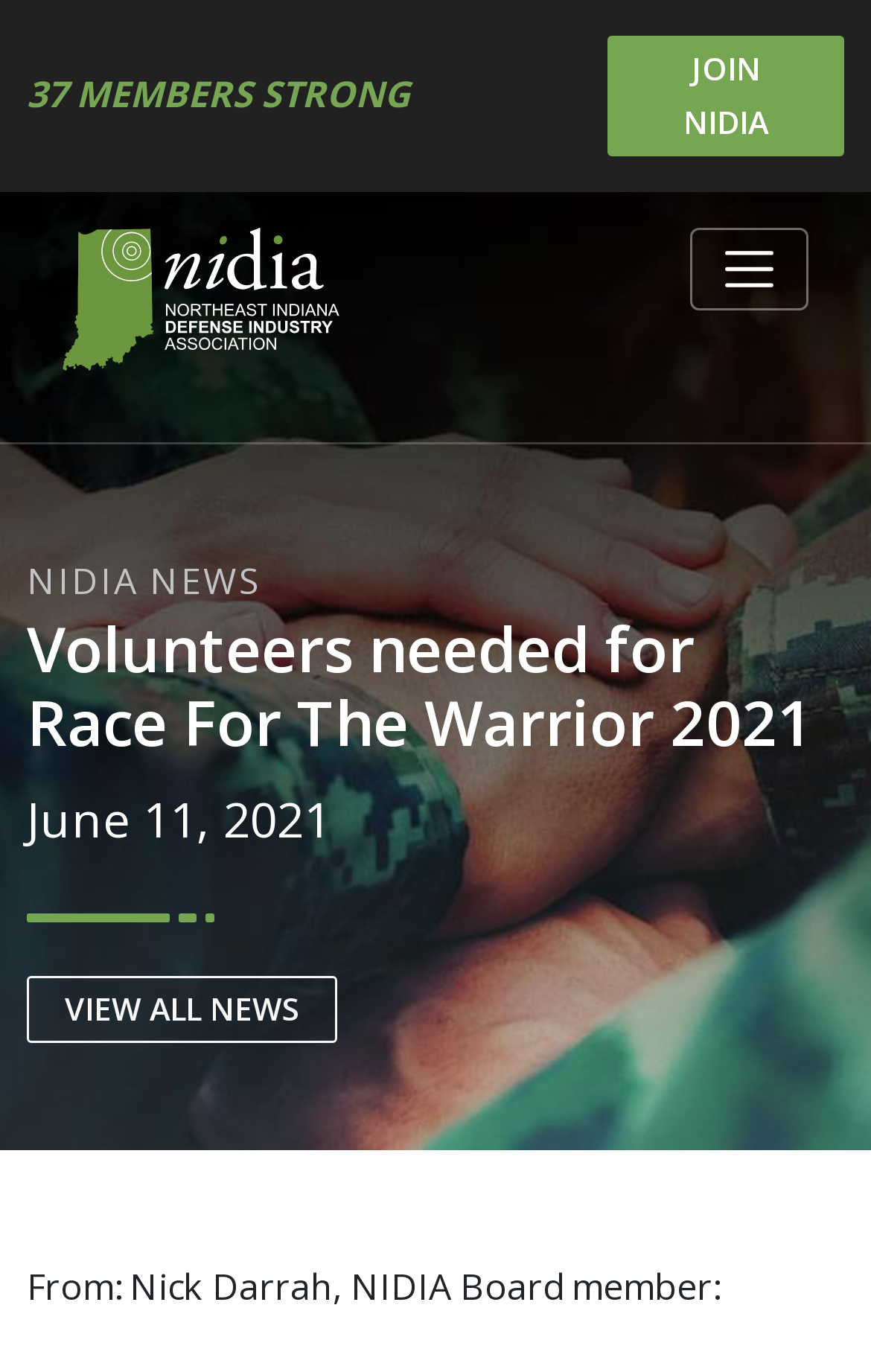Please provide the bounding box coordinate of the region that matches the element description: View All News. Coordinates should be in the format (top-left x, top-left y, bottom-right x, bottom-right y) and all values should be between 0 and 1.

[0.031, 0.712, 0.387, 0.76]